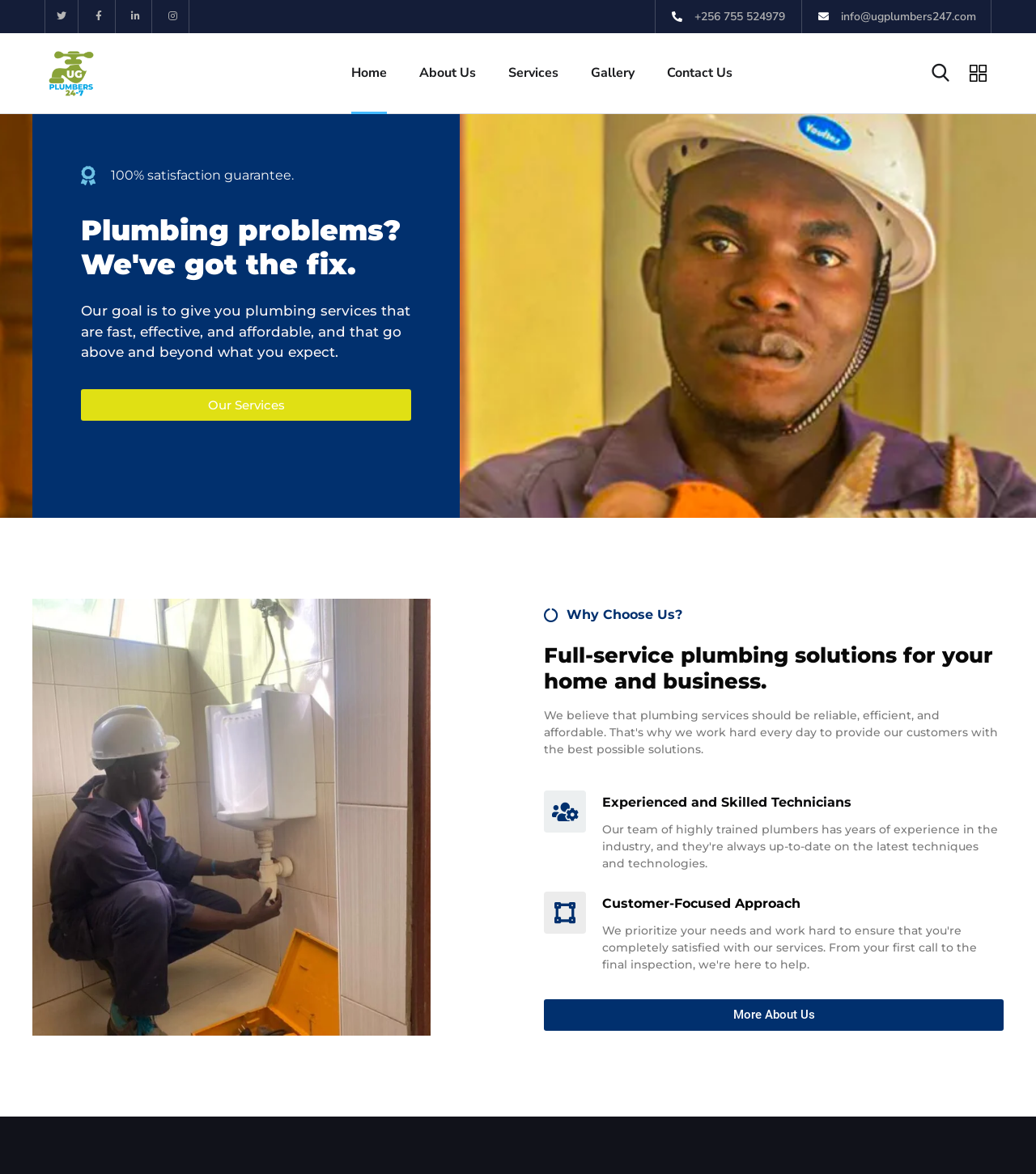Locate the bounding box coordinates of the segment that needs to be clicked to meet this instruction: "Click the Contact Us link".

[0.643, 0.028, 0.707, 0.096]